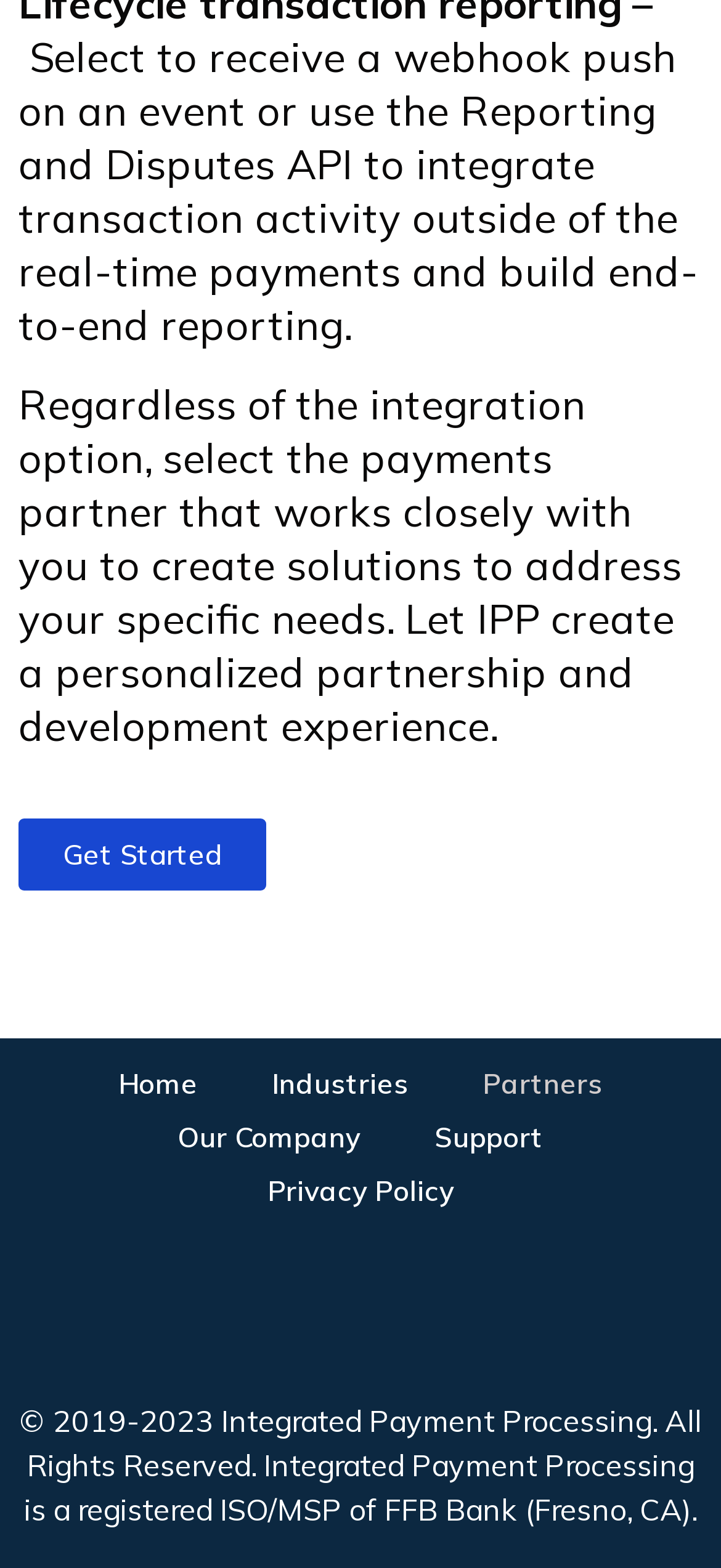What is the call-to-action text on the webpage?
Answer the question with a detailed and thorough explanation.

The link element with the text 'Get Started' is a call-to-action, encouraging users to take the next step, likely to begin the process of integrating transaction activity or creating a personalized partnership.